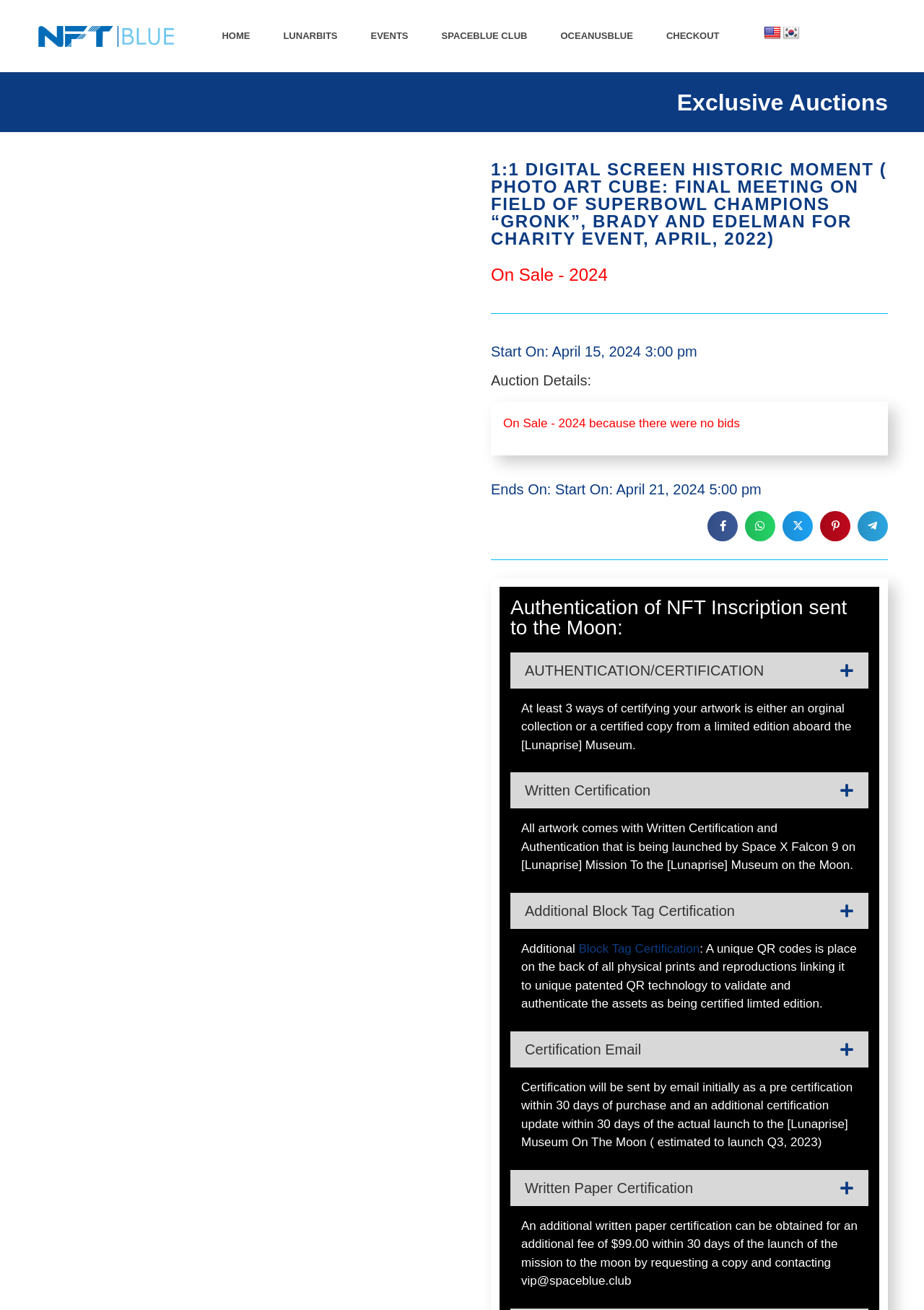Please specify the bounding box coordinates of the element that should be clicked to execute the given instruction: 'Switch to Korean language'. Ensure the coordinates are four float numbers between 0 and 1, expressed as [left, top, right, bottom].

[0.847, 0.02, 0.866, 0.031]